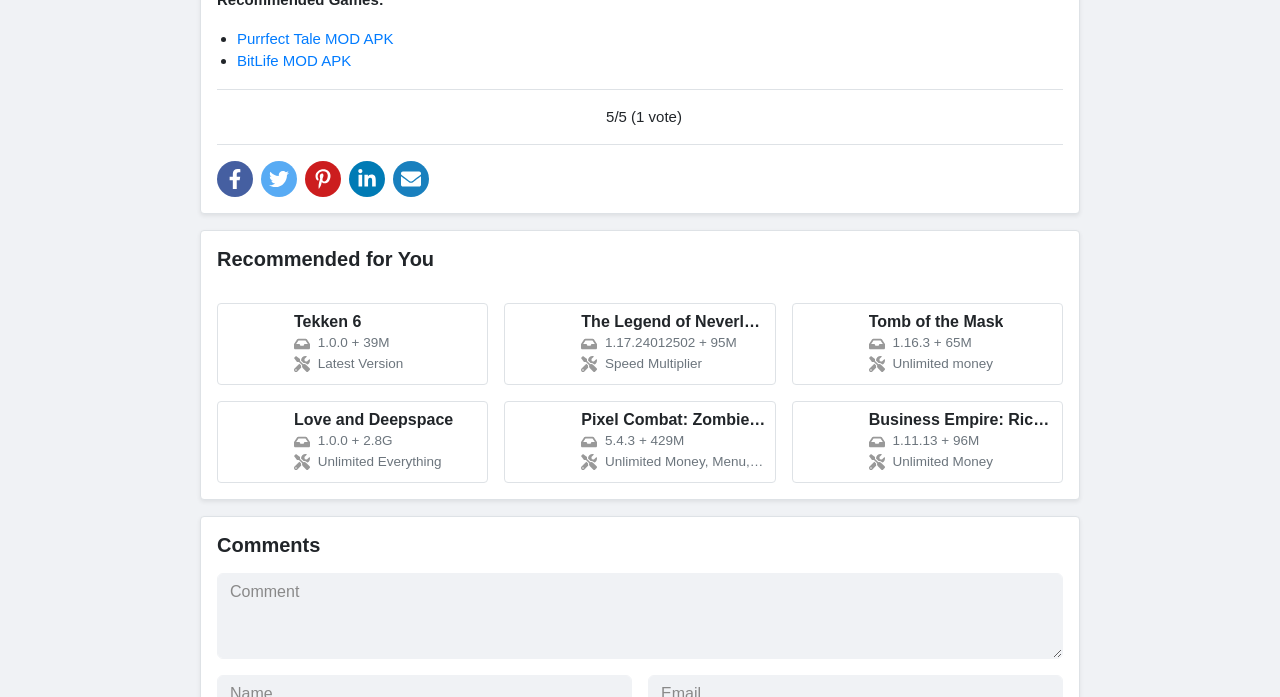Could you locate the bounding box coordinates for the section that should be clicked to accomplish this task: "Click on Tekken 6 1.0.0 + 39M Latest Version".

[0.17, 0.435, 0.382, 0.553]